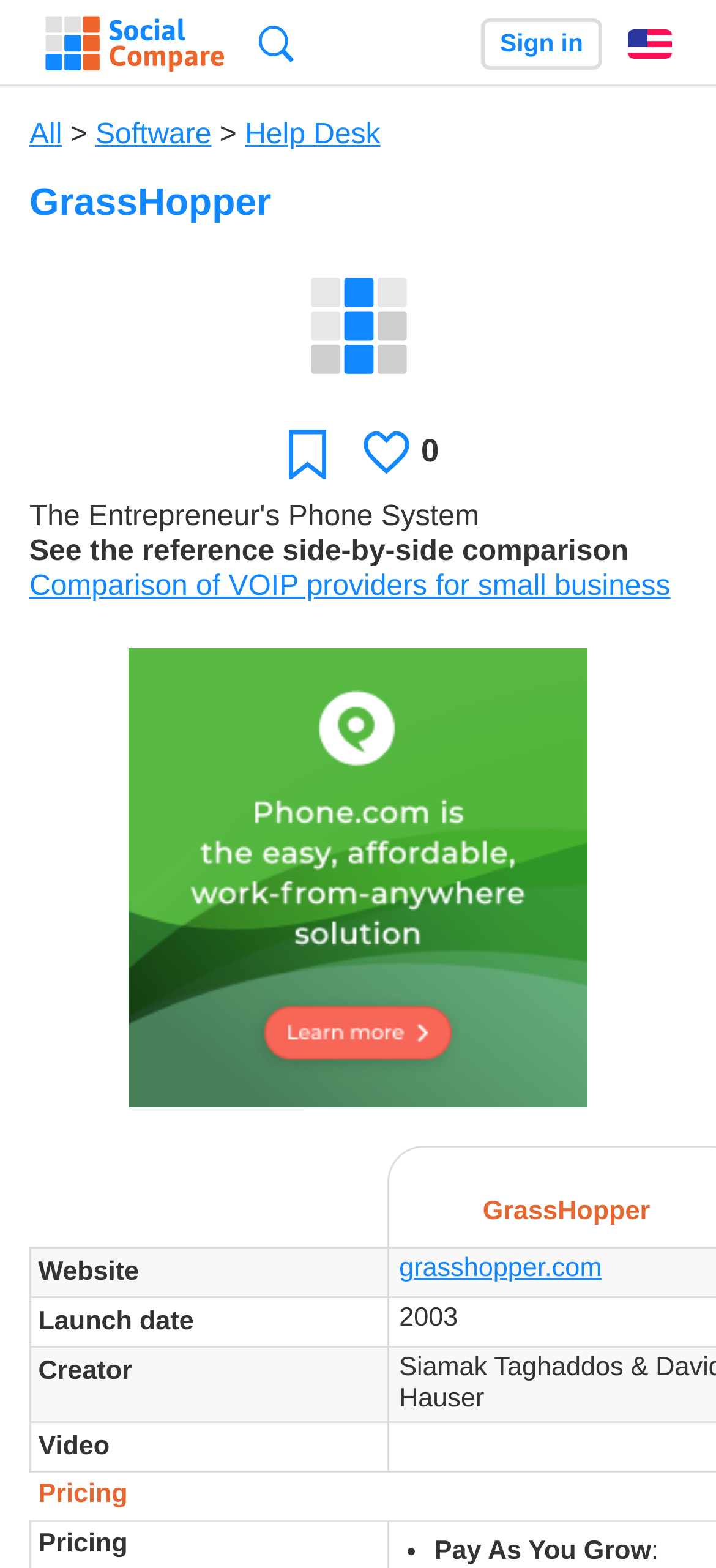Kindly respond to the following question with a single word or a brief phrase: 
What type of providers are being compared?

VOIP providers